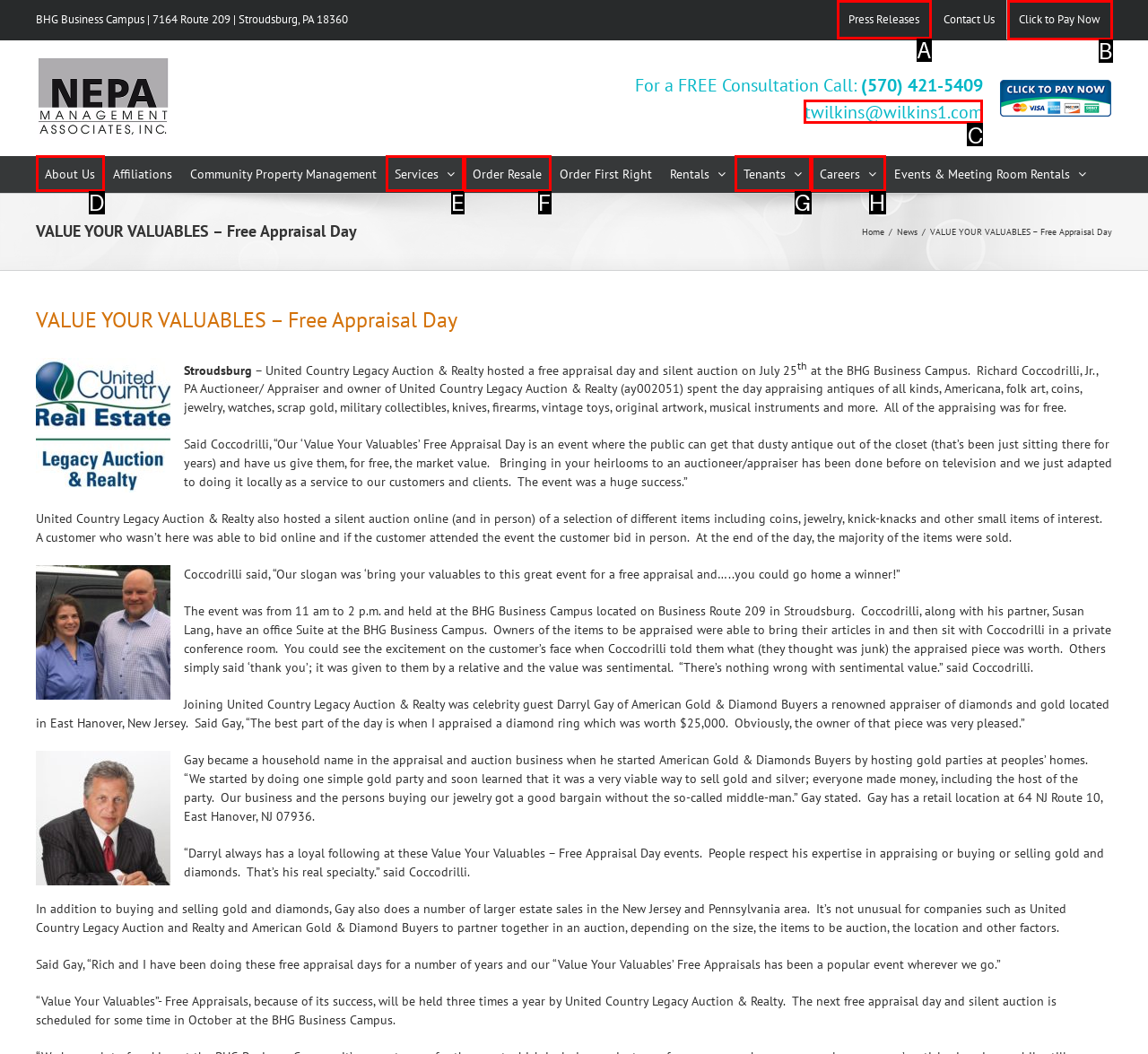Tell me which letter corresponds to the UI element that should be clicked to fulfill this instruction: Click the 'Press Releases' link
Answer using the letter of the chosen option directly.

A